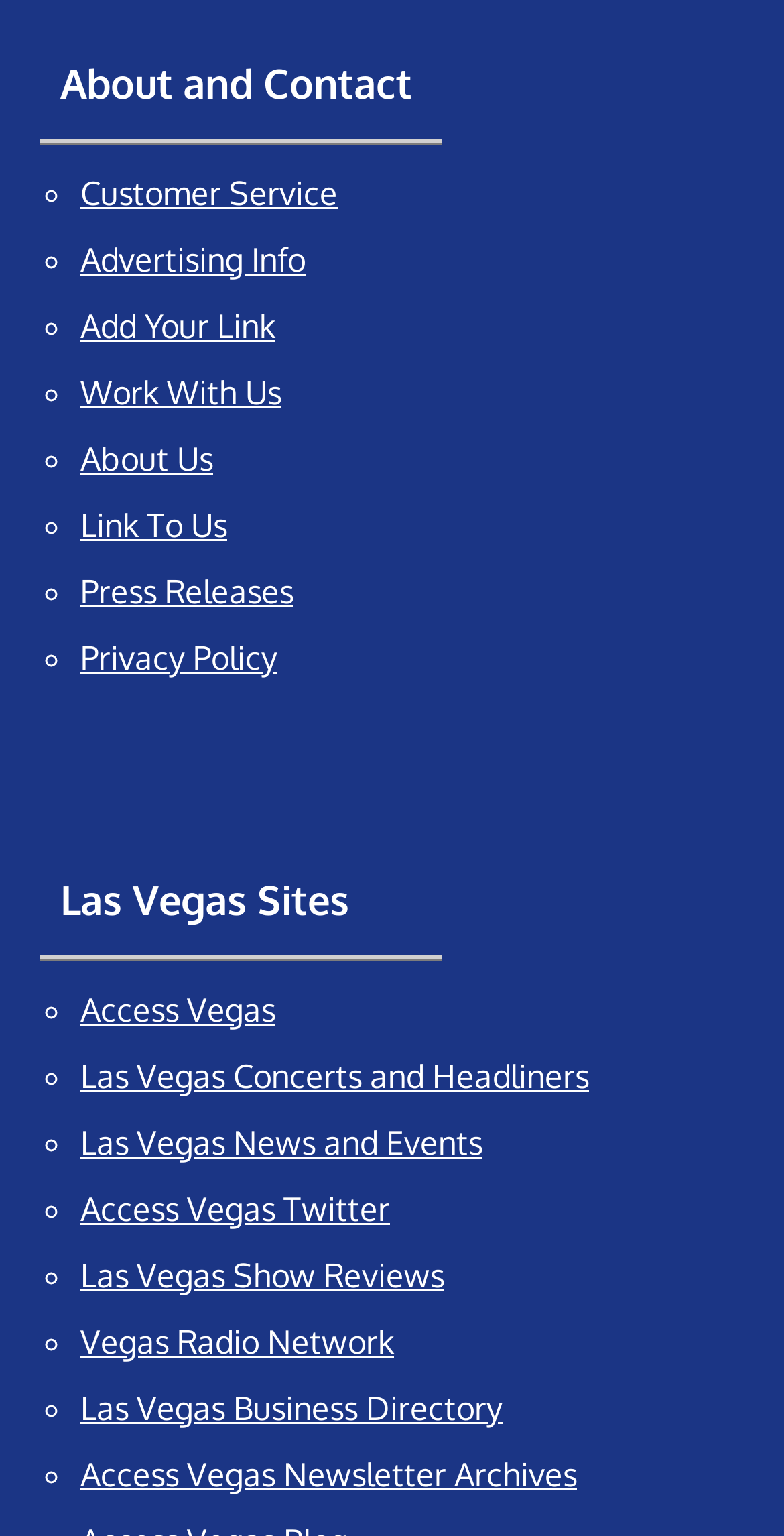Answer the question briefly using a single word or phrase: 
How many list markers are there on the webpage?

20